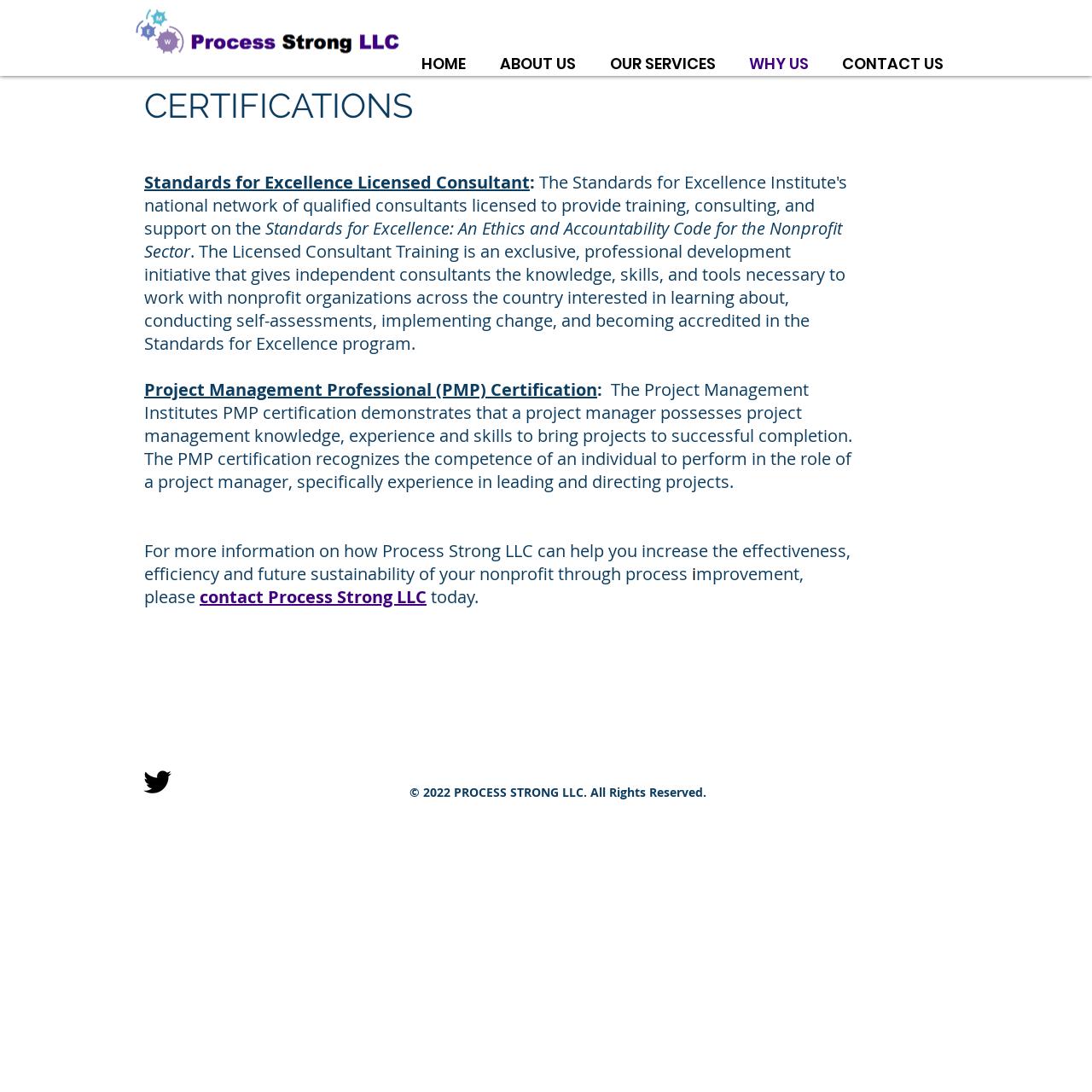Determine the bounding box coordinates of the clickable element to achieve the following action: 'contact Process Strong LLC'. Provide the coordinates as four float values between 0 and 1, formatted as [left, top, right, bottom].

[0.183, 0.536, 0.391, 0.557]